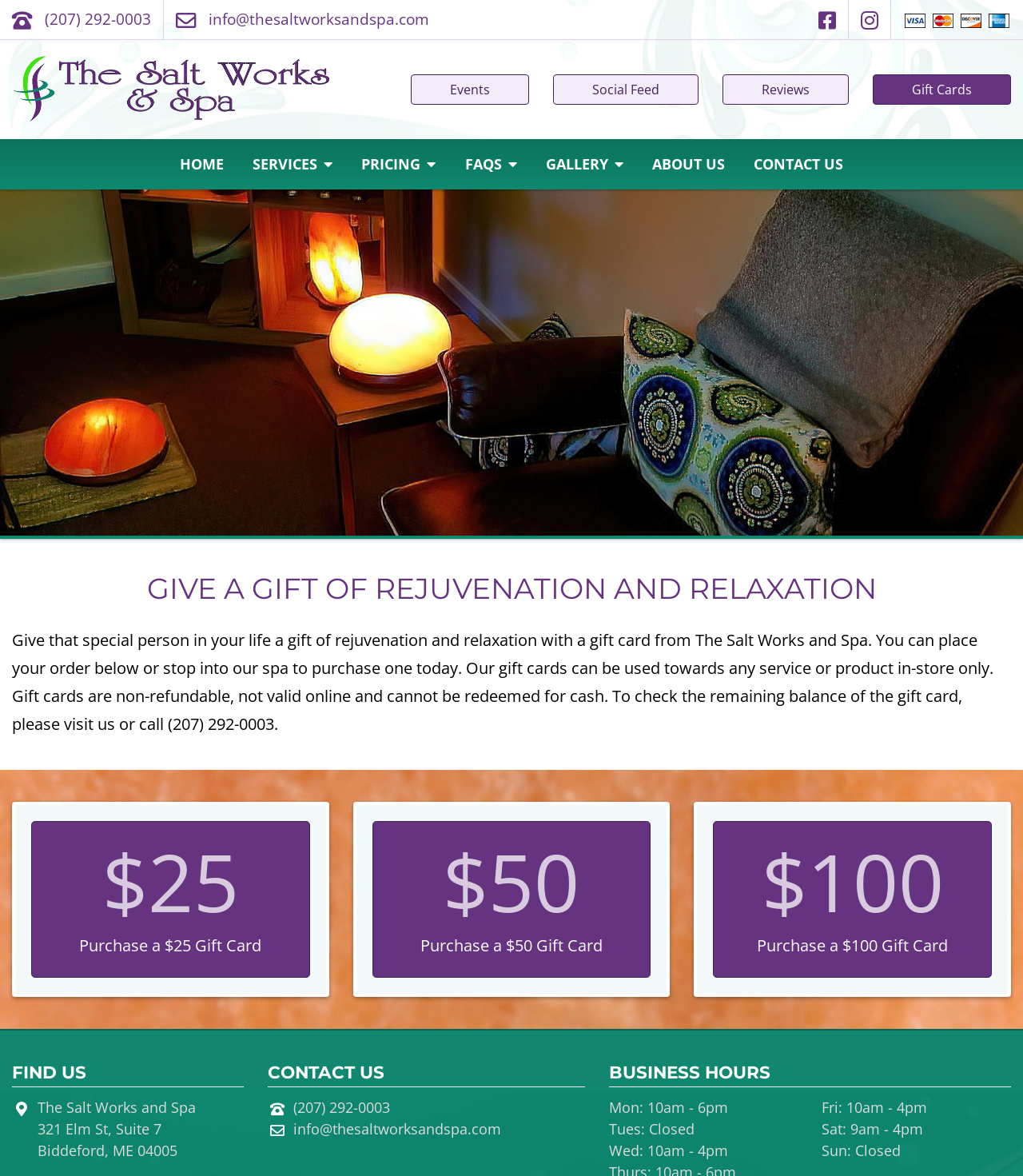Offer a comprehensive description of the webpage’s content and structure.

The webpage is for The Salt Works & Spa, a business located in Biddeford, Maine. At the top, there is a header section with the business's phone number, email address, and social media links. Below this, there is a navigation menu with links to different sections of the website, including Events, Social Feed, Reviews, Gift Cards, HOME, SERVICES, PRICING, FAQS, GALLERY, ABOUT US, and CONTACT US.

The main content of the page is divided into three sections. The first section has a heading that reads "GIVE A GIFT OF REJUVENATION AND RELAXATION" and describes the business's gift cards, which can be purchased in denominations of $25, $50, or $100. There are links to purchase each type of gift card.

The second section has a heading that reads "FIND US" and provides the business's address. Below this, there is a section with a heading that reads "CONTACT US" and lists the business's phone number and email address.

The third section has a heading that reads "BUSINESS HOURS" and lists the business's hours of operation for each day of the week.